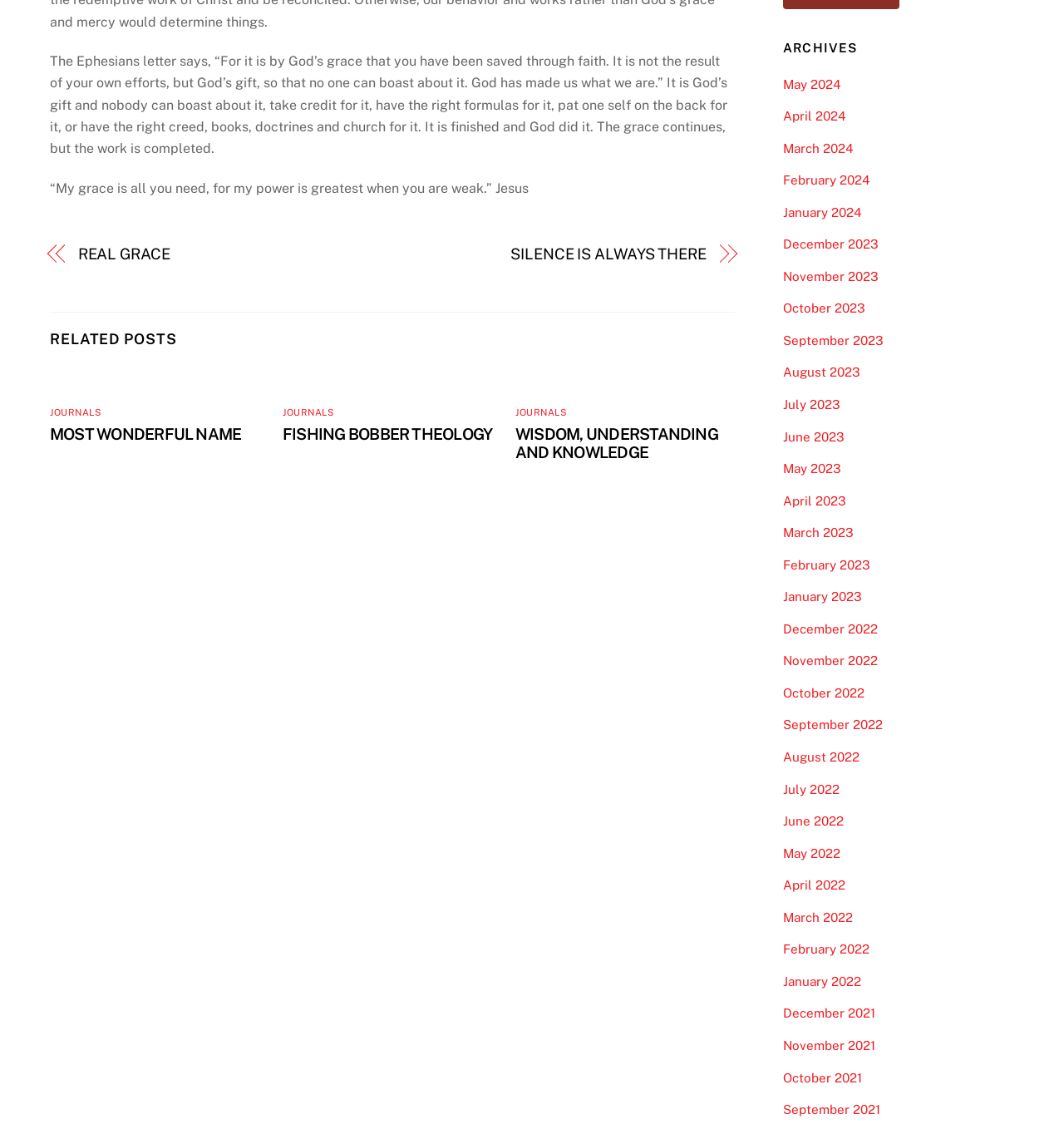Please determine the bounding box coordinates for the element with the description: "September 2022".

[0.736, 0.636, 0.829, 0.648]